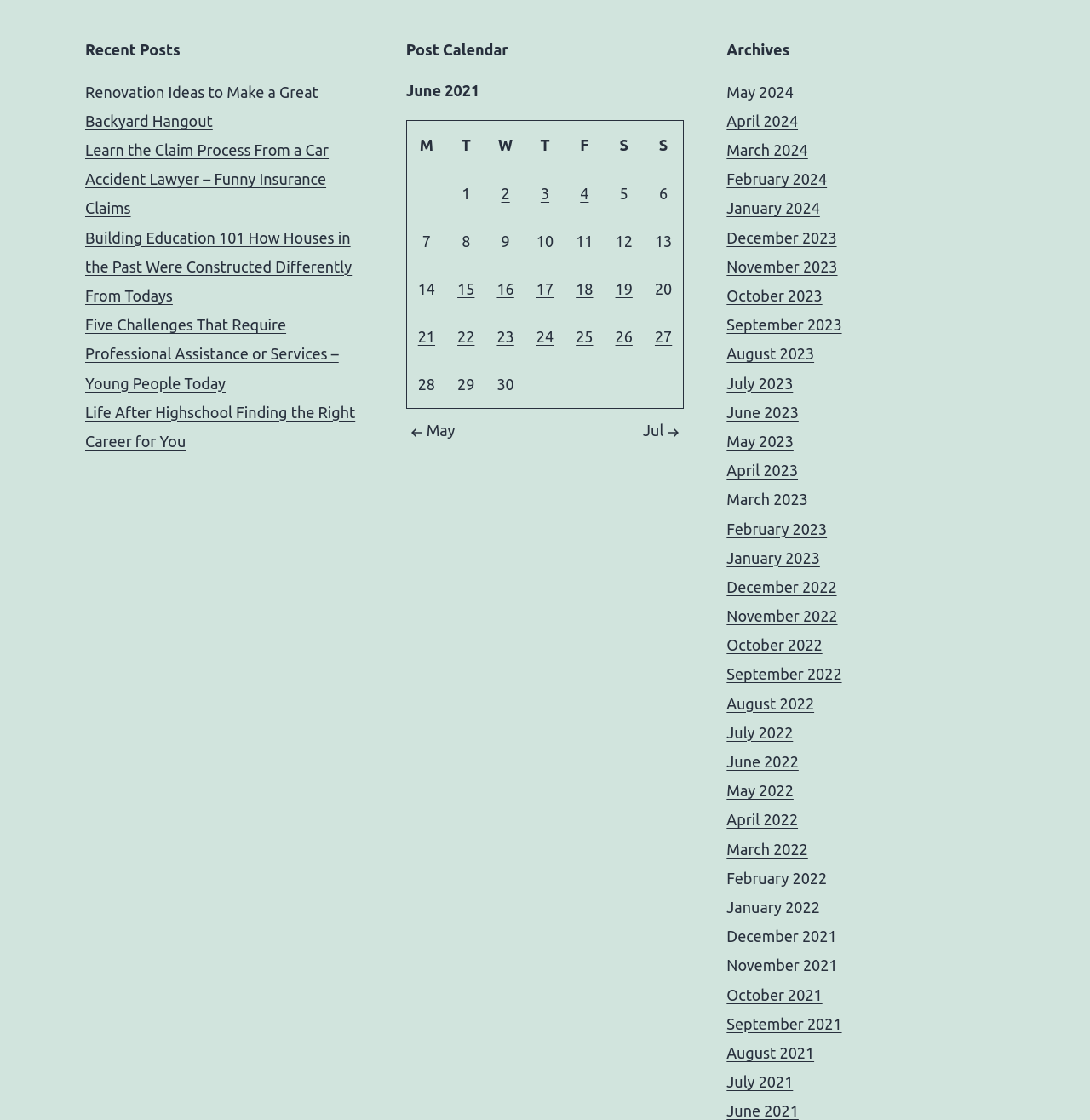Determine the bounding box coordinates for the area you should click to complete the following instruction: "Check post calendar for June 2021".

[0.372, 0.069, 0.628, 0.365]